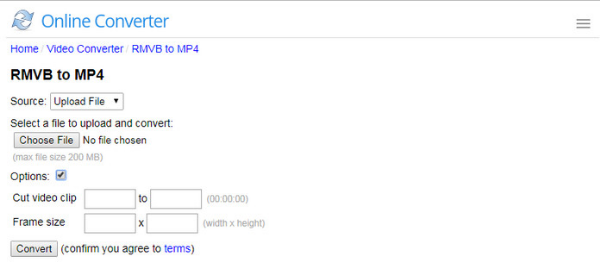How can users specify the sections of the video to cut?
Please give a well-detailed answer to the question.

Users can specify the sections of the video they wish to cut by entering the start and end times in the designated fields provided on the interface.